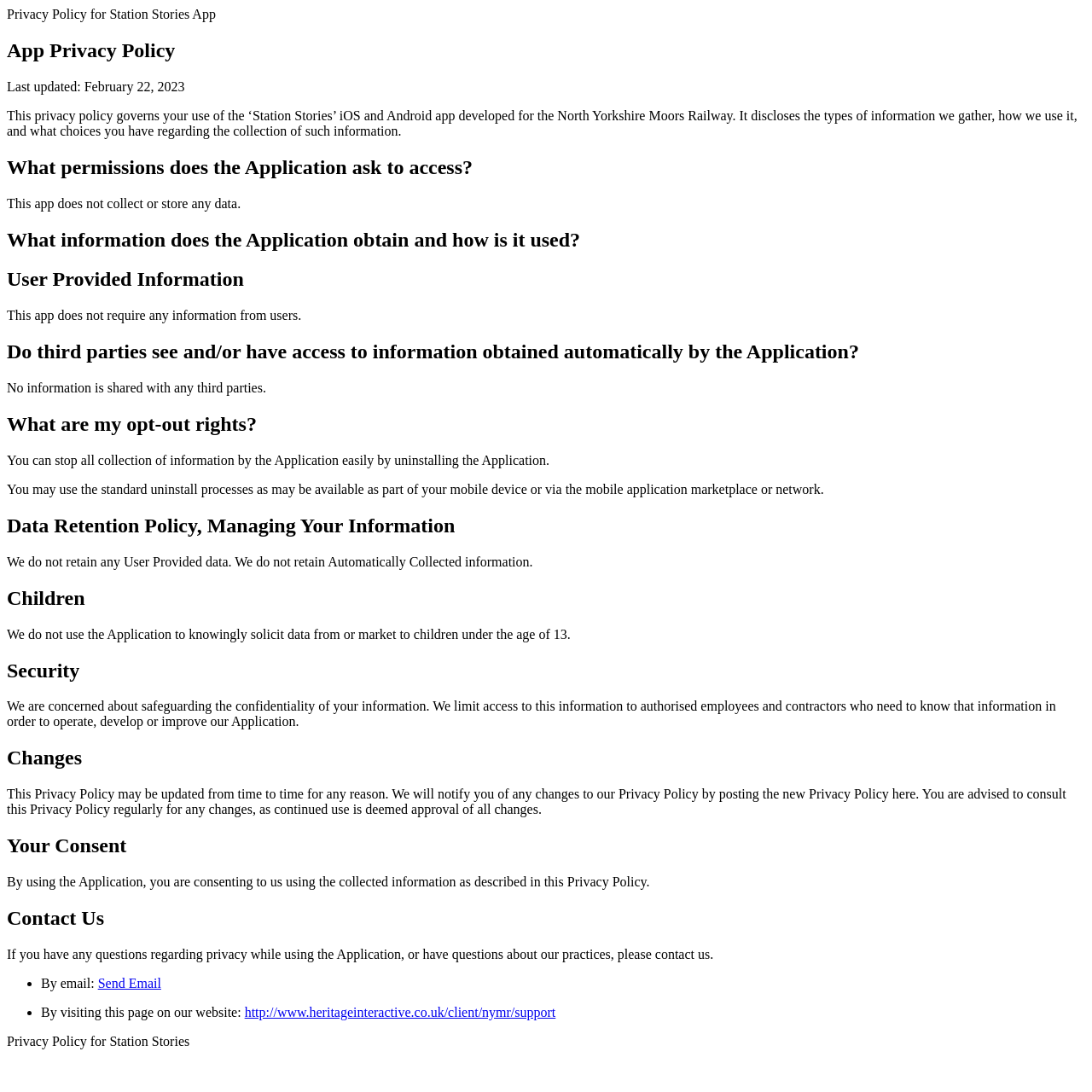How can users stop the collection of information by the app?
Give a detailed and exhaustive answer to the question.

The privacy policy mentions that users can stop all collection of information by the app easily by uninstalling the application, which implies that uninstalling the app is the way to prevent further data collection.